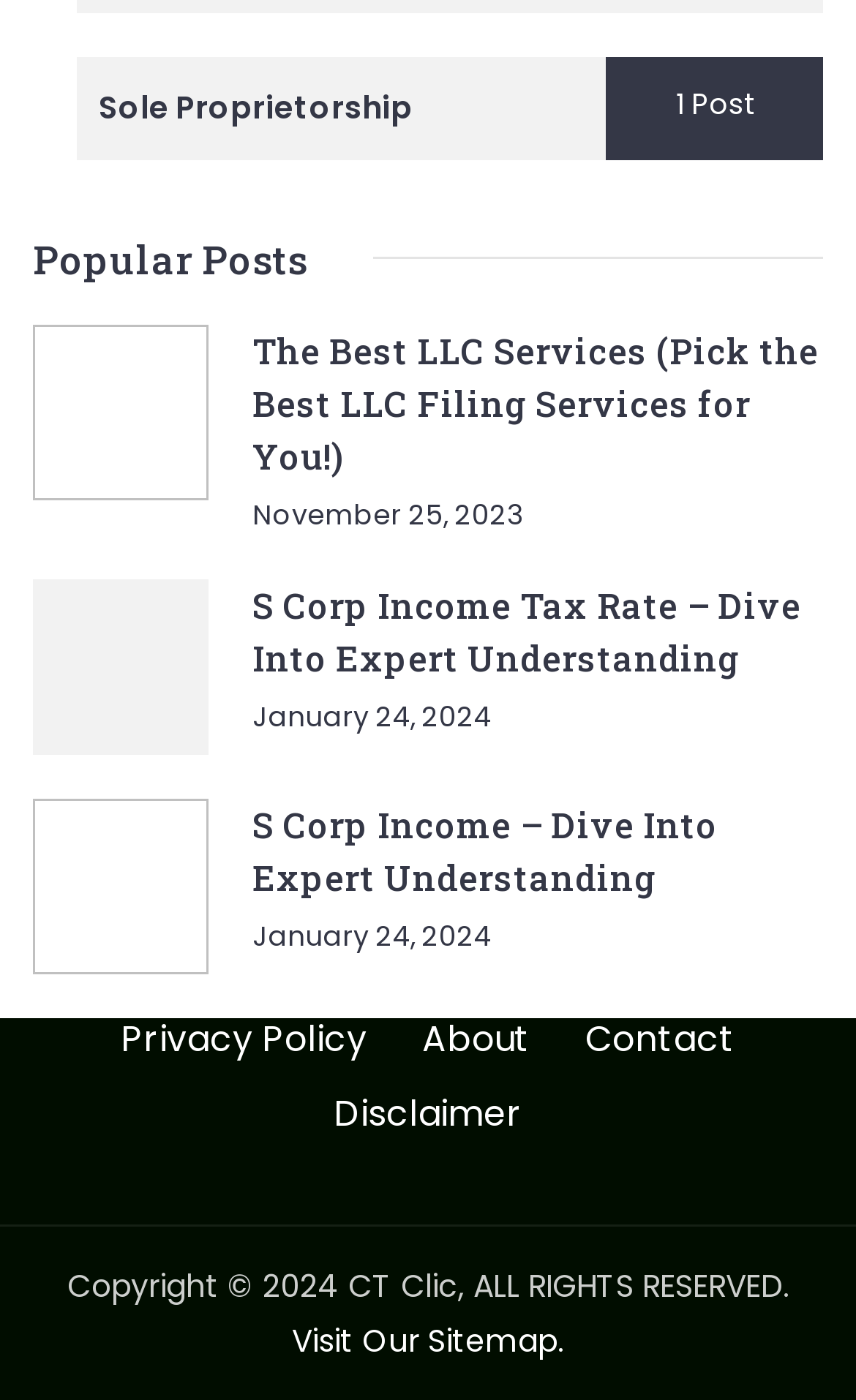Find the bounding box coordinates of the element's region that should be clicked in order to follow the given instruction: "Check the date of the S Corp Income Tax Rate article". The coordinates should consist of four float numbers between 0 and 1, i.e., [left, top, right, bottom].

[0.295, 0.354, 0.613, 0.38]